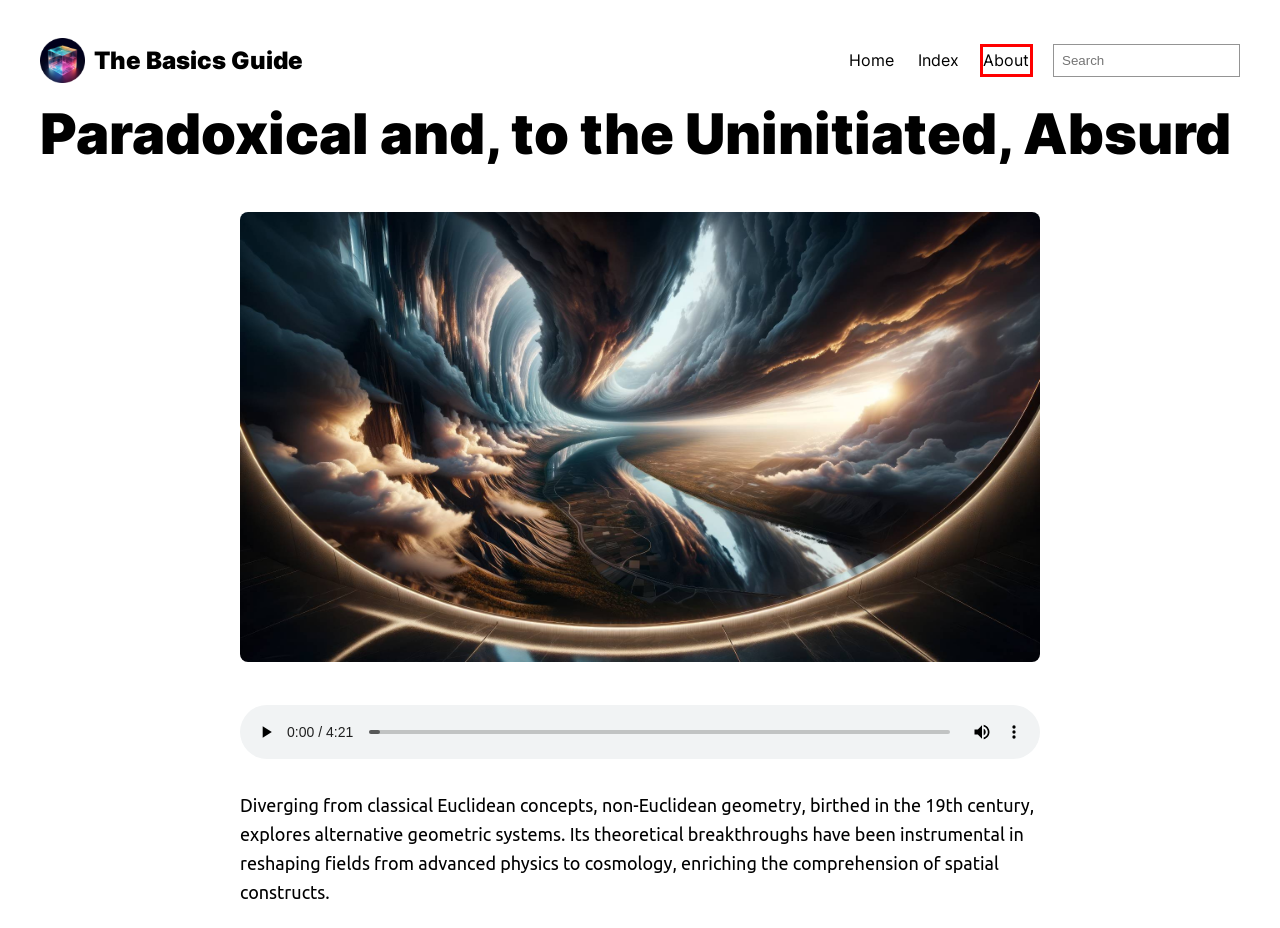You are presented with a screenshot of a webpage that includes a red bounding box around an element. Determine which webpage description best matches the page that results from clicking the element within the red bounding box. Here are the candidates:
A. Pedagogy – The Basics Guide
B. The Basics Guide – Building Solid Foundations
C. Index – The Basics Guide
D. The Basics – The Basics Guide
E. The Uninitiated – The Basics Guide
F. Techne vs. Episteme – The Basics Guide
G. Mathematical Principles – The Basics Guide
H. Wishful Thinking – The Basics Guide

D